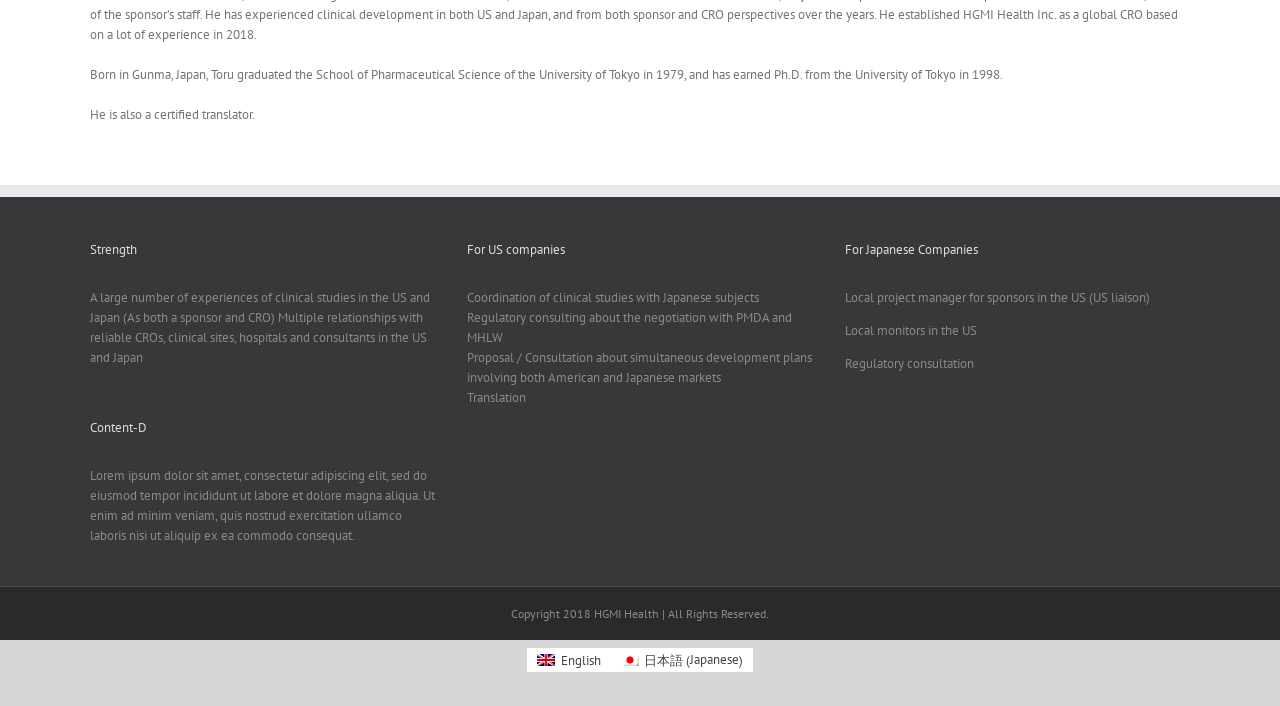Look at the image and give a detailed response to the following question: What is Toru's educational background?

Based on the StaticText element with the bounding box coordinates [0.07, 0.093, 0.784, 0.117], it is mentioned that Toru graduated from the School of Pharmaceutical Science of the University of Tokyo in 1979, and earned a Ph.D. from the University of Tokyo in 1998.